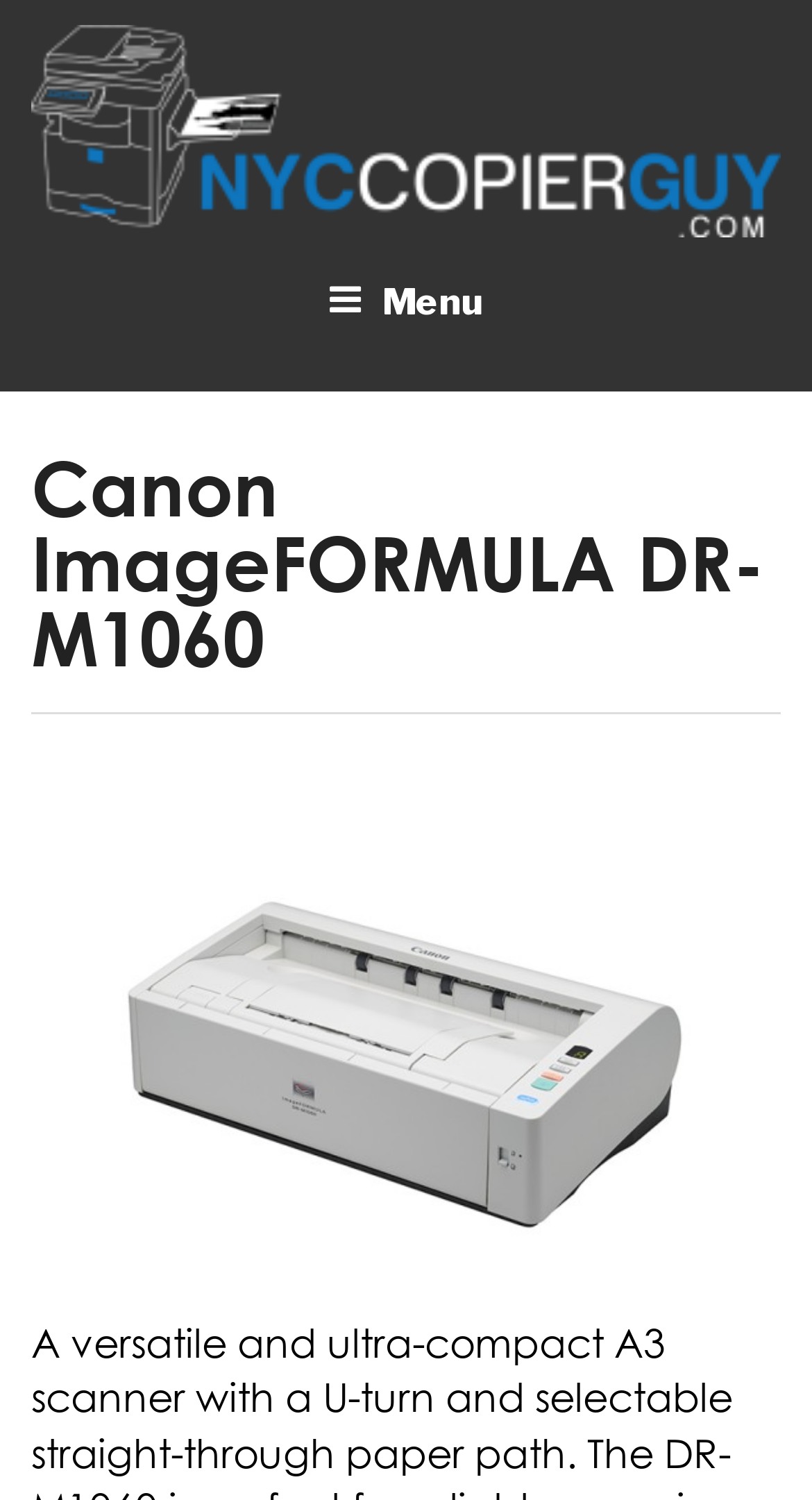Please determine the main heading text of this webpage.

Canon ImageFORMULA DR-M1060